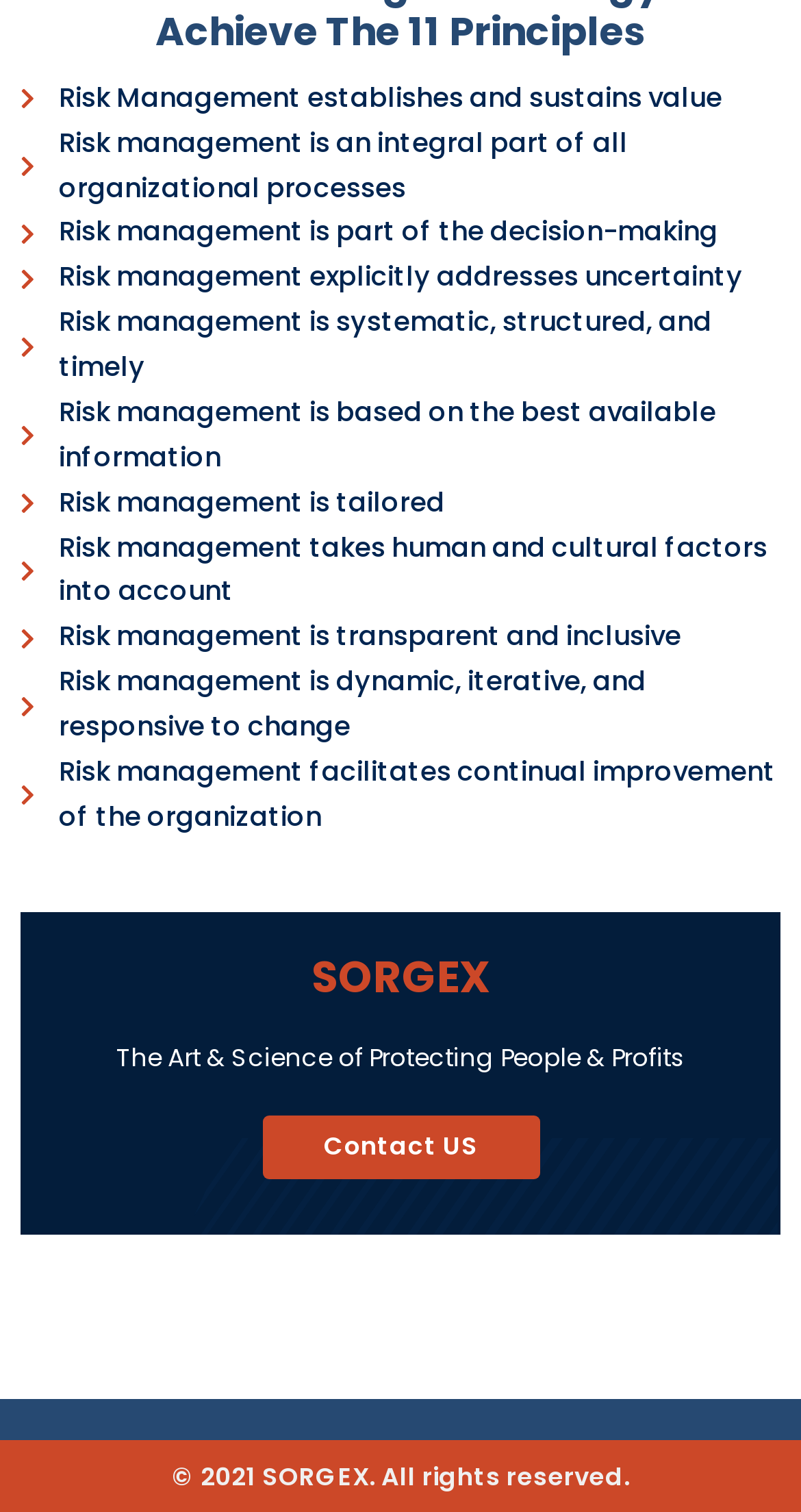Please locate the UI element described by "Contact US" and provide its bounding box coordinates.

[0.327, 0.738, 0.673, 0.78]